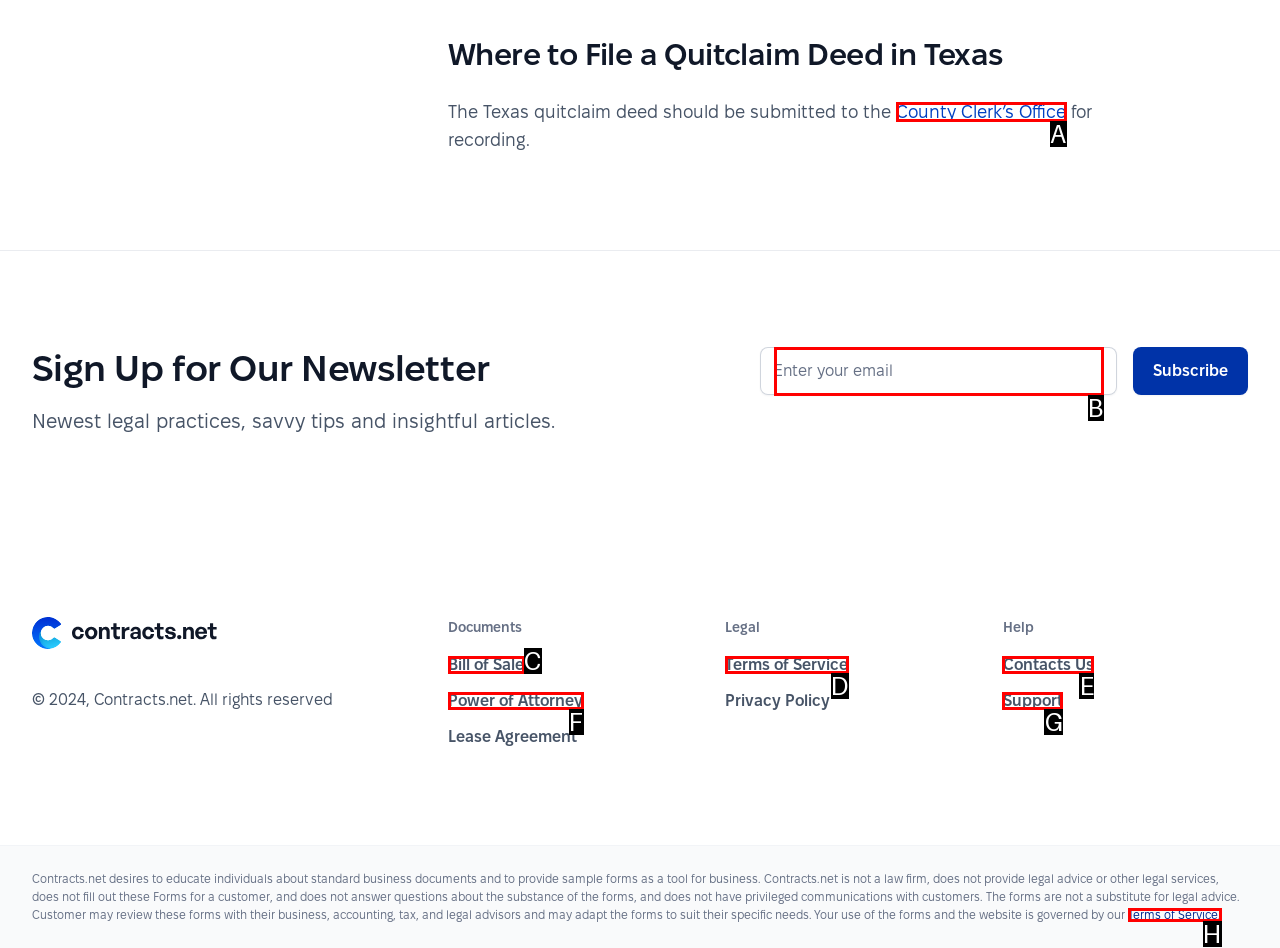With the provided description: Contacts Us, select the most suitable HTML element. Respond with the letter of the selected option.

E